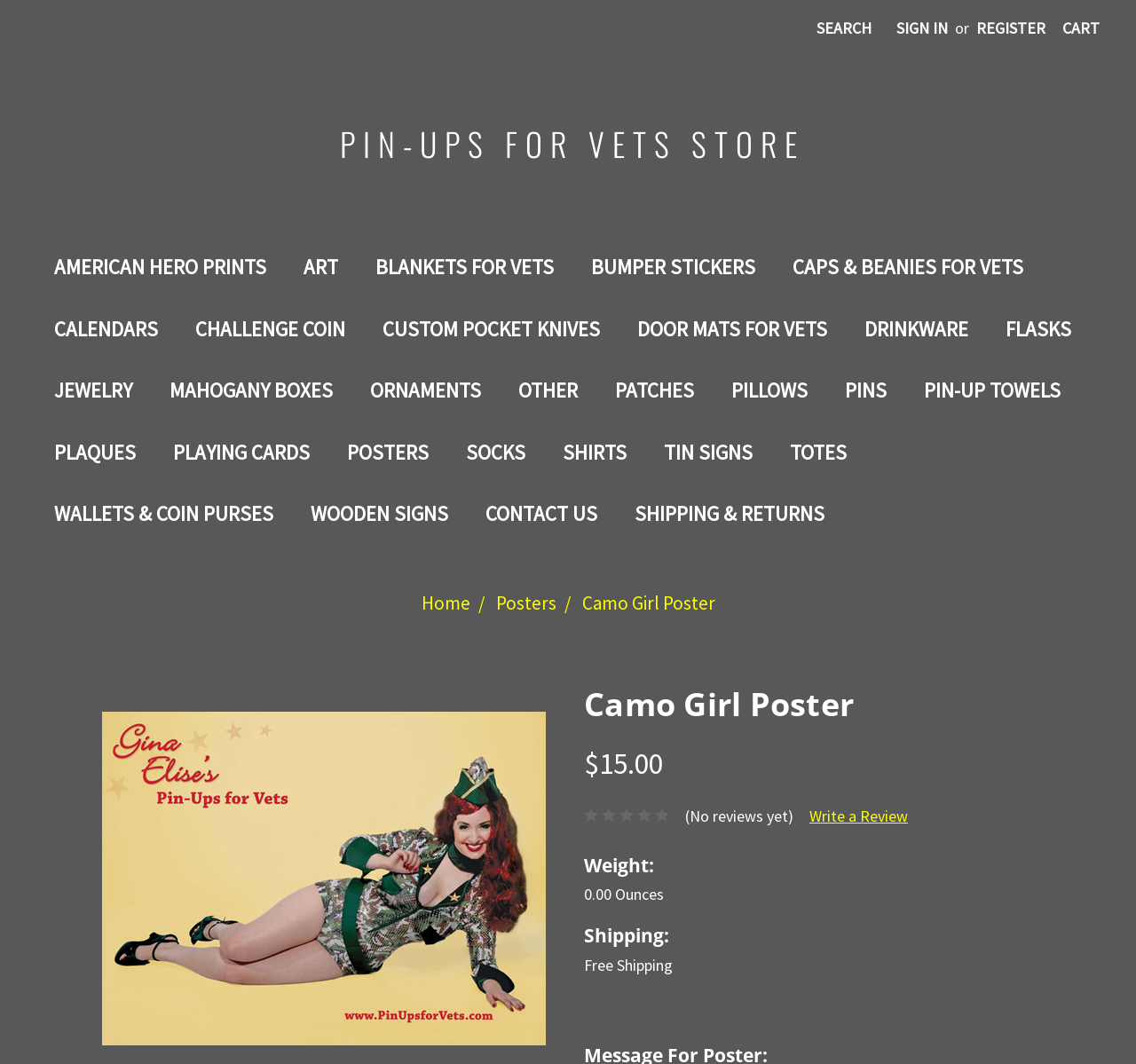What is the category of the link 'Posters'?
Please give a detailed and elaborate answer to the question.

I found the link 'Posters' located at [0.436, 0.555, 0.489, 0.578] and inferred that it is a product category based on its location and context within the webpage.